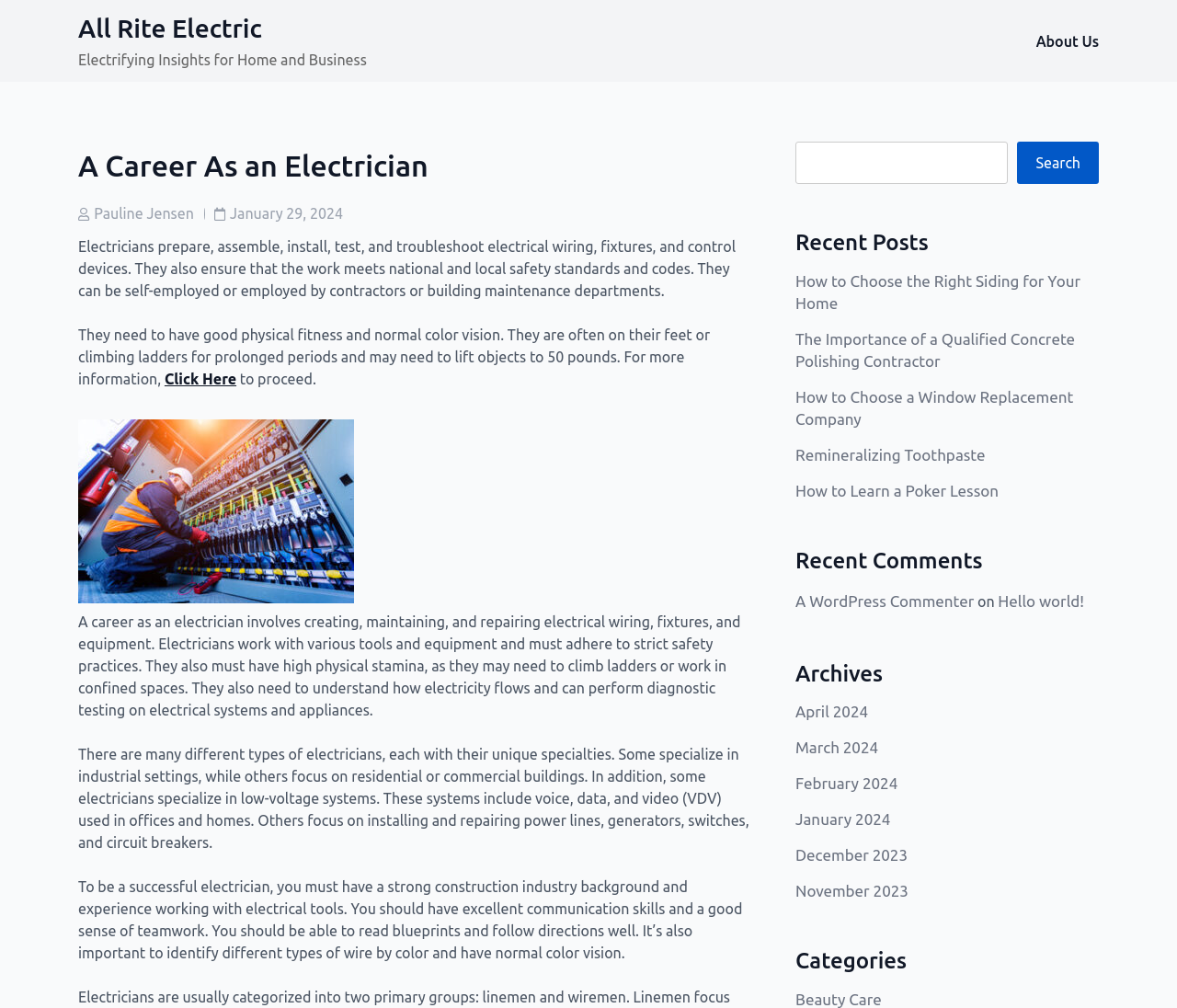Provide the bounding box coordinates of the area you need to click to execute the following instruction: "View 'Recent Comments'".

[0.676, 0.544, 0.934, 0.57]